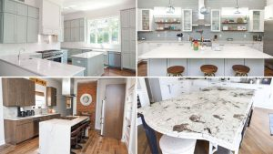Outline with detail what the image portrays.

This image showcases a beautifully designed kitchen space, divided into four distinct views. The top left corner reveals a bright, modern kitchen featuring sleek cabinetry and an inviting layout. To the right, the spacious kitchen island is highlighted, accented with bar stools that offer a casual dining area. The bottom left view presents an elegant area with rich wood tones and cozy seating, showcasing a blend of functionality and style. Finally, the bottom right captures a close-up of the striking countertop, with its unique patterns and textures, exemplifying luxurious design. Overall, this stunning kitchen embodies contemporary elegance, perfect for both cooking and entertaining, and aligns beautifully with the theme of upgrading home spaces for the upcoming holiday season.